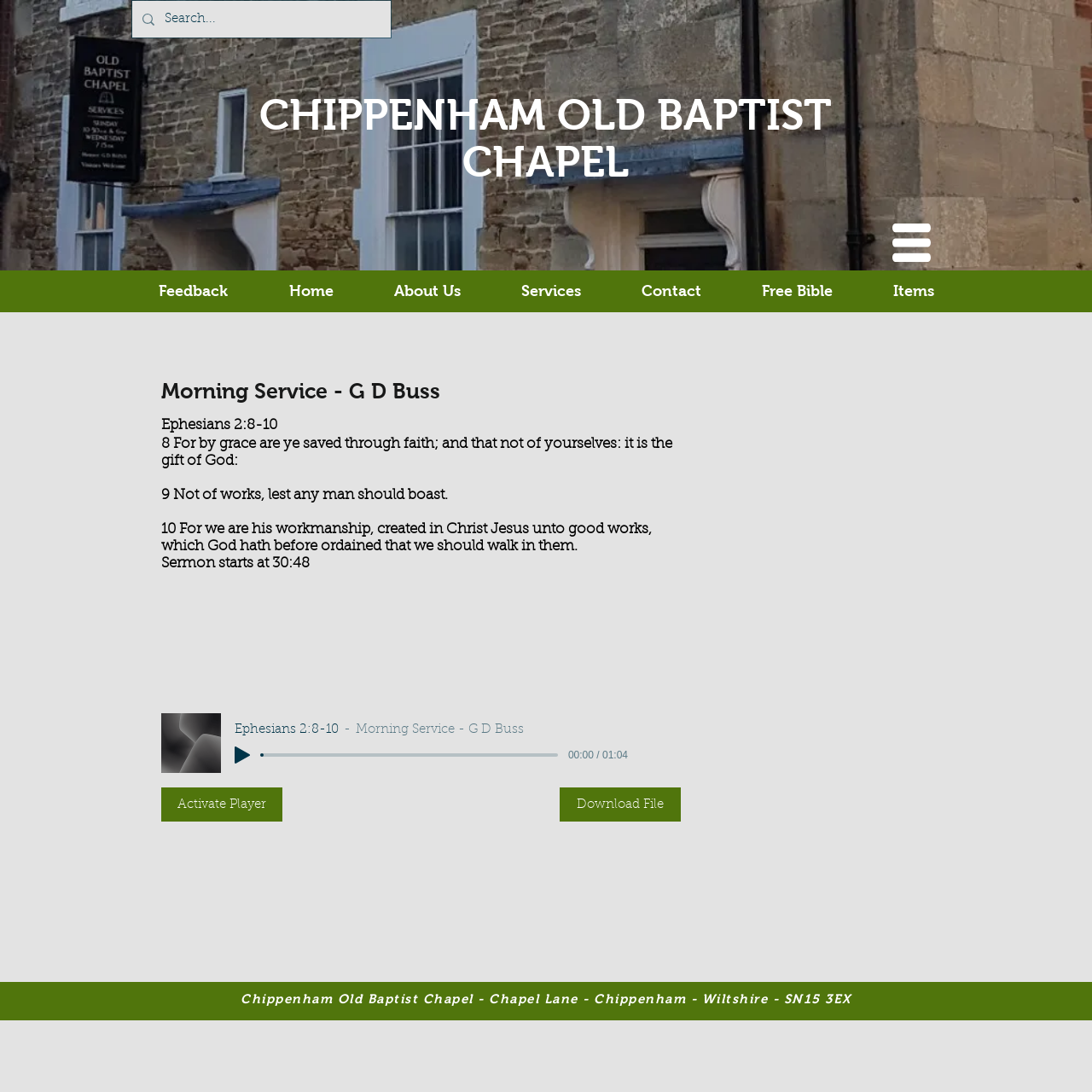Provide the bounding box coordinates of the HTML element this sentence describes: "Services".

[0.449, 0.248, 0.559, 0.286]